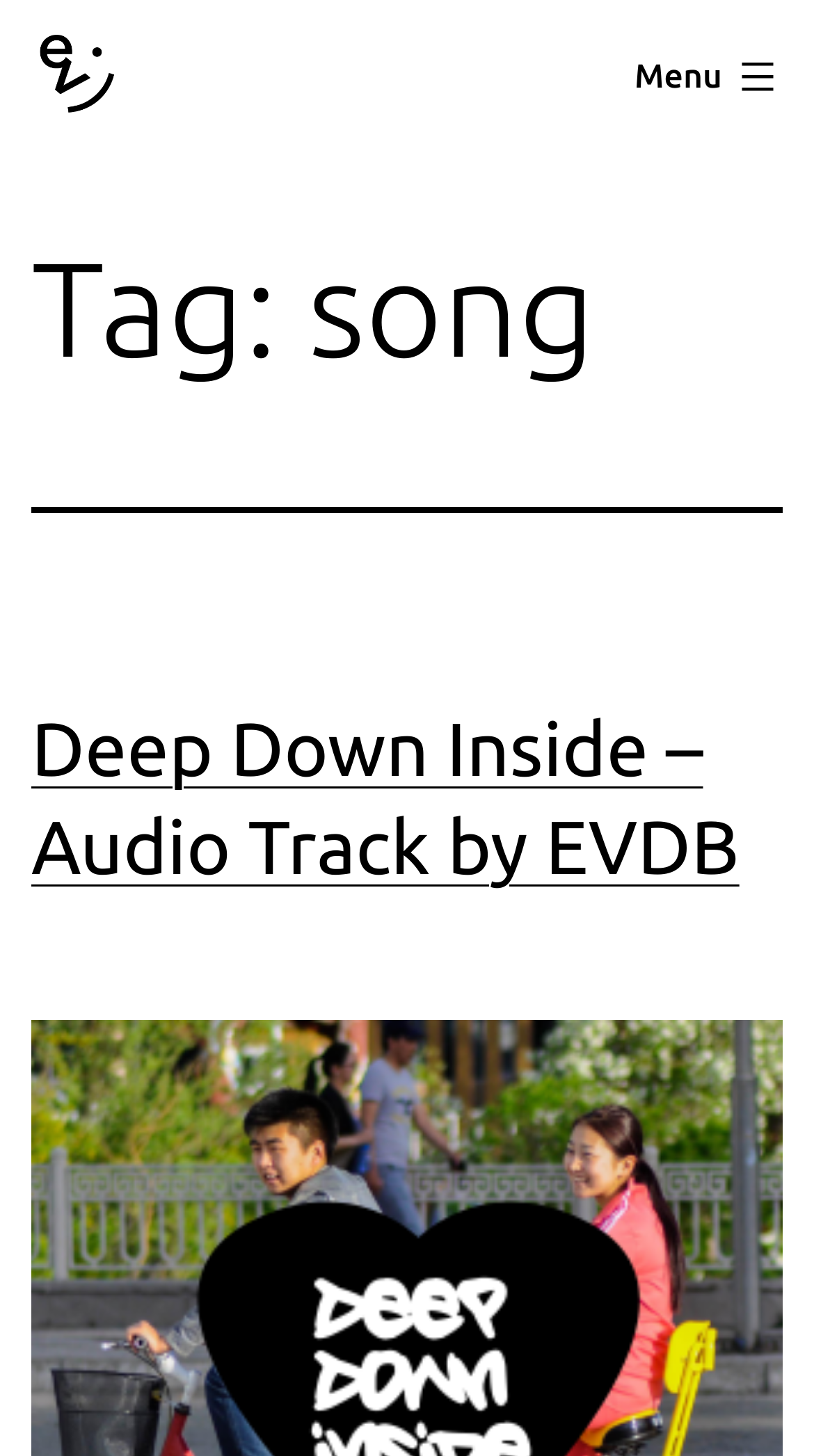Please locate the UI element described by "alt="Edmond van der Bijl"" and provide its bounding box coordinates.

[0.038, 0.033, 0.151, 0.066]